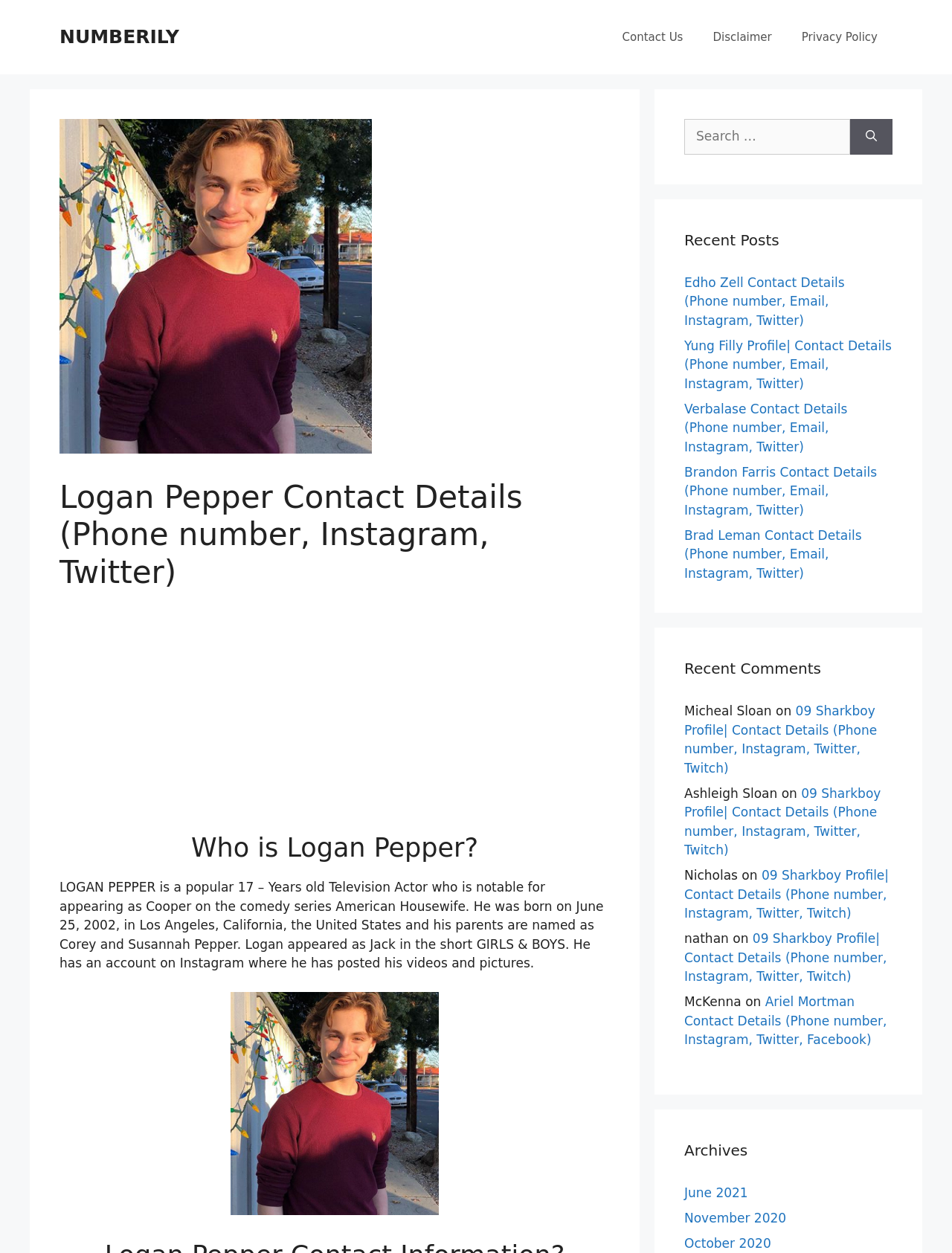Can you provide the bounding box coordinates for the element that should be clicked to implement the instruction: "Visit Edho Zell's contact page"?

[0.719, 0.219, 0.887, 0.261]